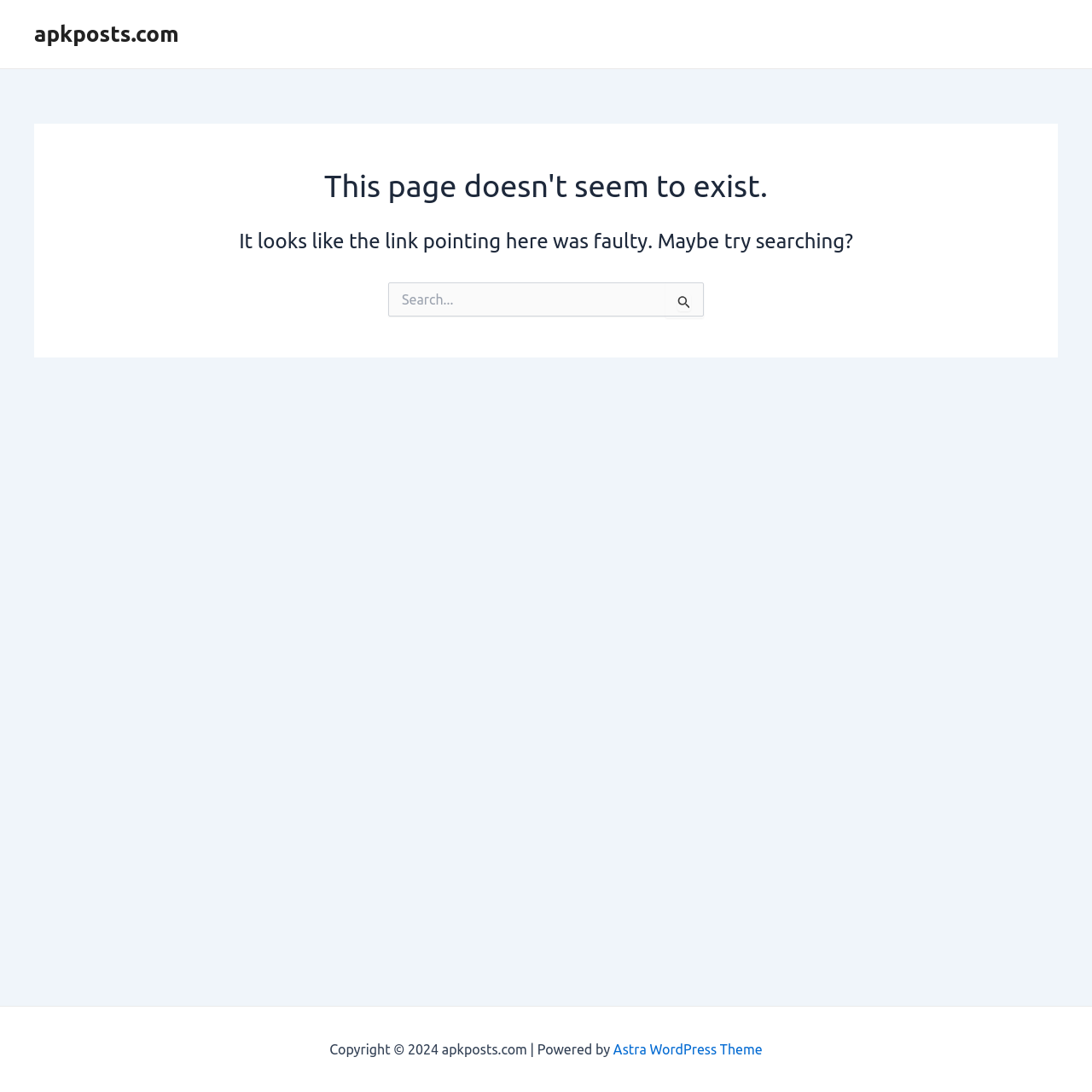Identify the primary heading of the webpage and provide its text.

This page doesn't seem to exist.